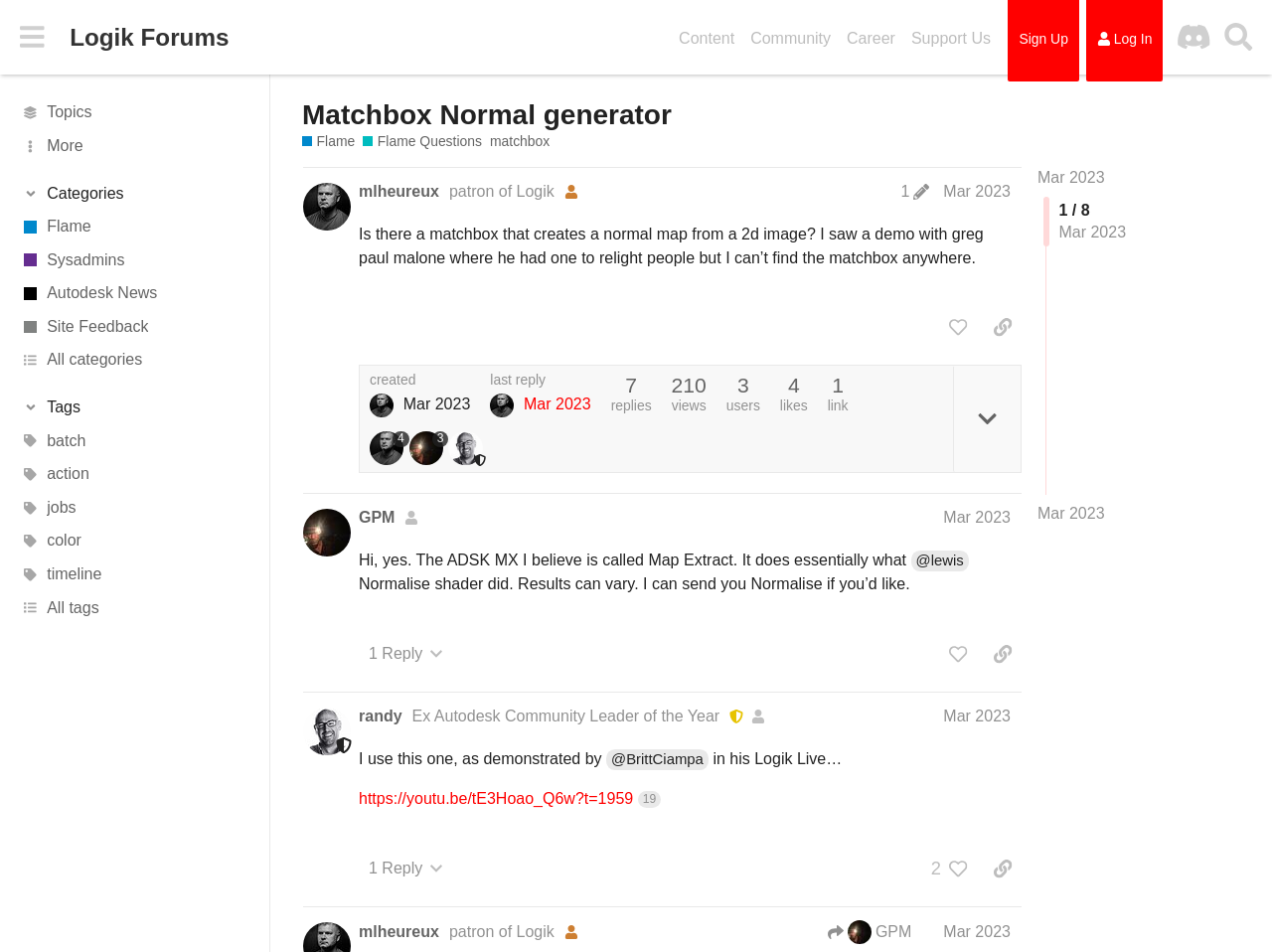Summarize the contents and layout of the webpage in detail.

The webpage is a forum discussion page titled "Matchbox Normal generator" on the Logik Forums website. At the top, there is a header section with a button to expand or collapse the sidebar, a link to the Logik Forums homepage, and a search bar. Below the header, there are several navigation links, including "Topics", "More", "Categories", and "Tags", each with an accompanying icon.

The main content area is divided into two sections. On the left, there is a list of links to various topics, including "Flame", "Sysadmins", "Autodesk News", and "Site Feedback", each with a small icon. On the right, there is a discussion thread with a heading "Matchbox Normal generator" and a post from a user named "mlheureux" with a patron badge. The post contains a question about a matchbox that creates a normal map from a 2D image, along with a description of a demo seen with Greg Paul Malone.

Below the post, there are several buttons and links, including "post edit history", "Mar 2023", and "Please sign up or log in to like this post". There is also a button to copy a link to the post to the clipboard. The post has several metrics displayed, including the number of replies, views, users, likes, and a link to the post.

The webpage has a clean and organized layout, with clear headings and concise text. There are several images and icons throughout the page, including a small icon next to each topic link and a larger icon next to the post. The overall design is functional and easy to navigate.